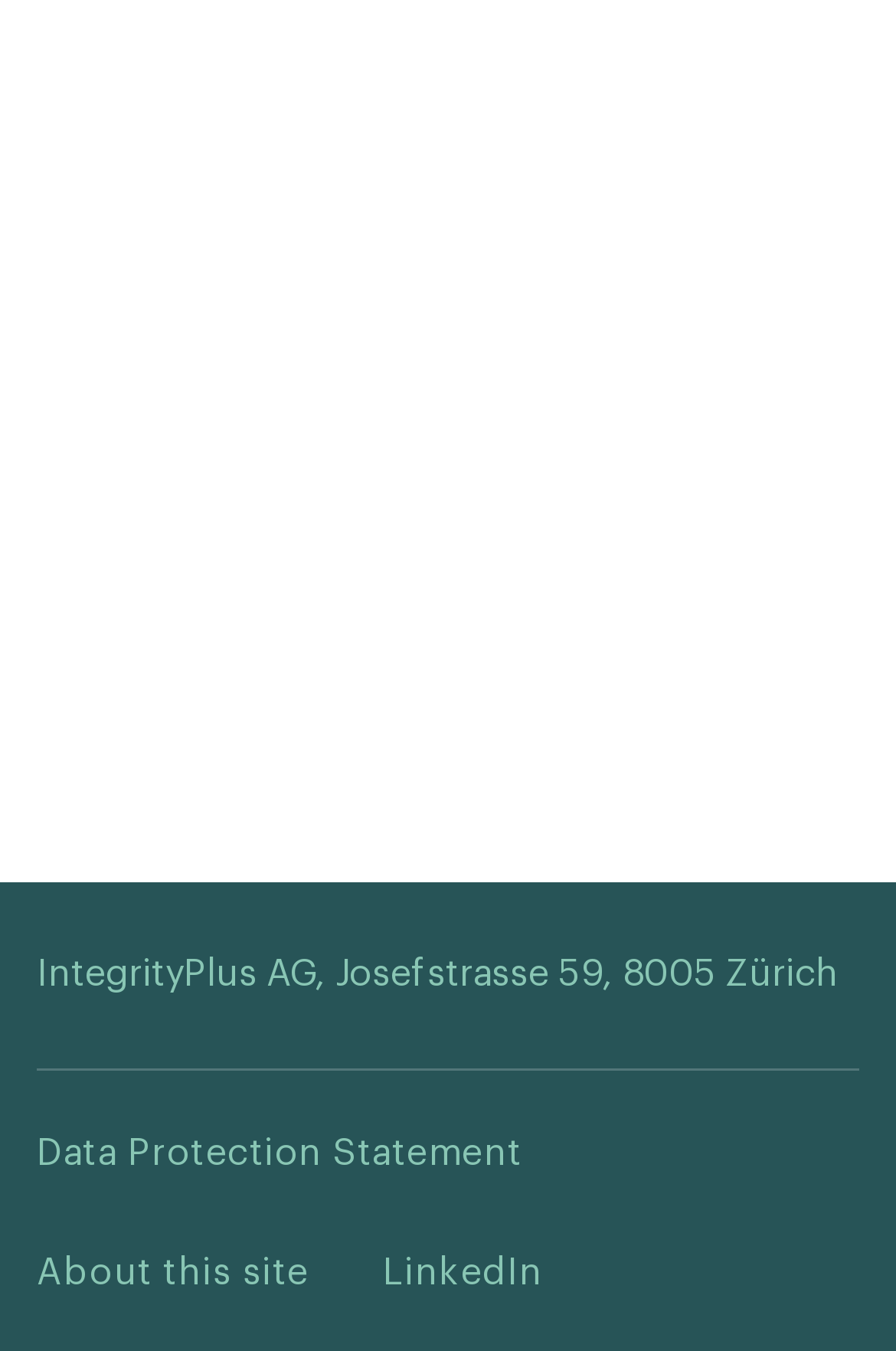What is the name of the expert?
Give a thorough and detailed response to the question.

The name of the expert can be found in the top section of the webpage, where it is written as a heading and also as a link.